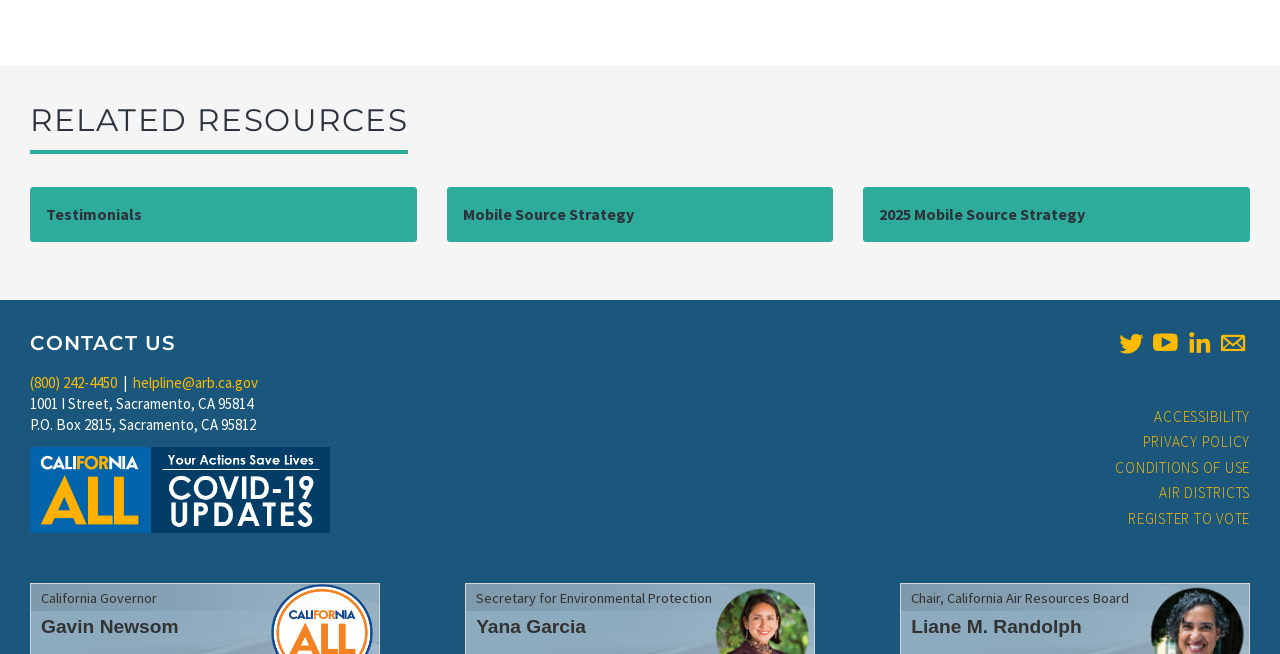Use a single word or phrase to answer the following:
What is the logo at the bottom of the page?

Covid-19 logo